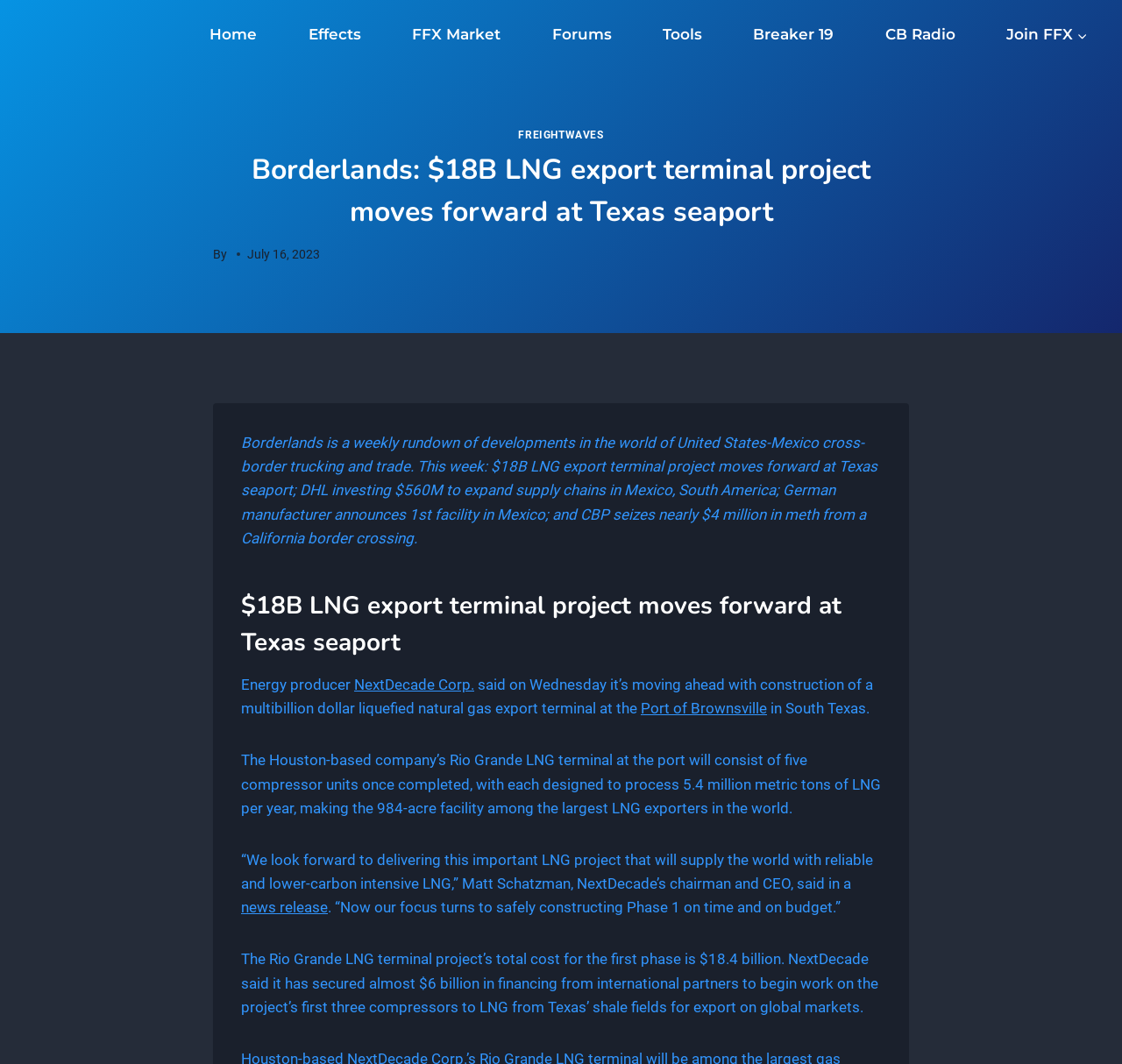What is the total cost of the first phase of the Rio Grande LNG terminal project?
Identify the answer in the screenshot and reply with a single word or phrase.

$18.4 billion